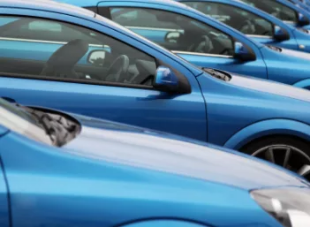Elaborate on all the elements present in the image.

This image showcases a row of blue cars, highlighting their sleek designs and modern features. The vehicles are parked close together, emphasizing a uniform color scheme and stylish look. This visual is representative of the topic "10 Ways to Save 10% or More on Car Insurance," suggesting an exploration of cost-saving strategies in vehicle ownership. The proximity of the cars might also symbolize comparisons between insurance options and savings related to automobile expenses.